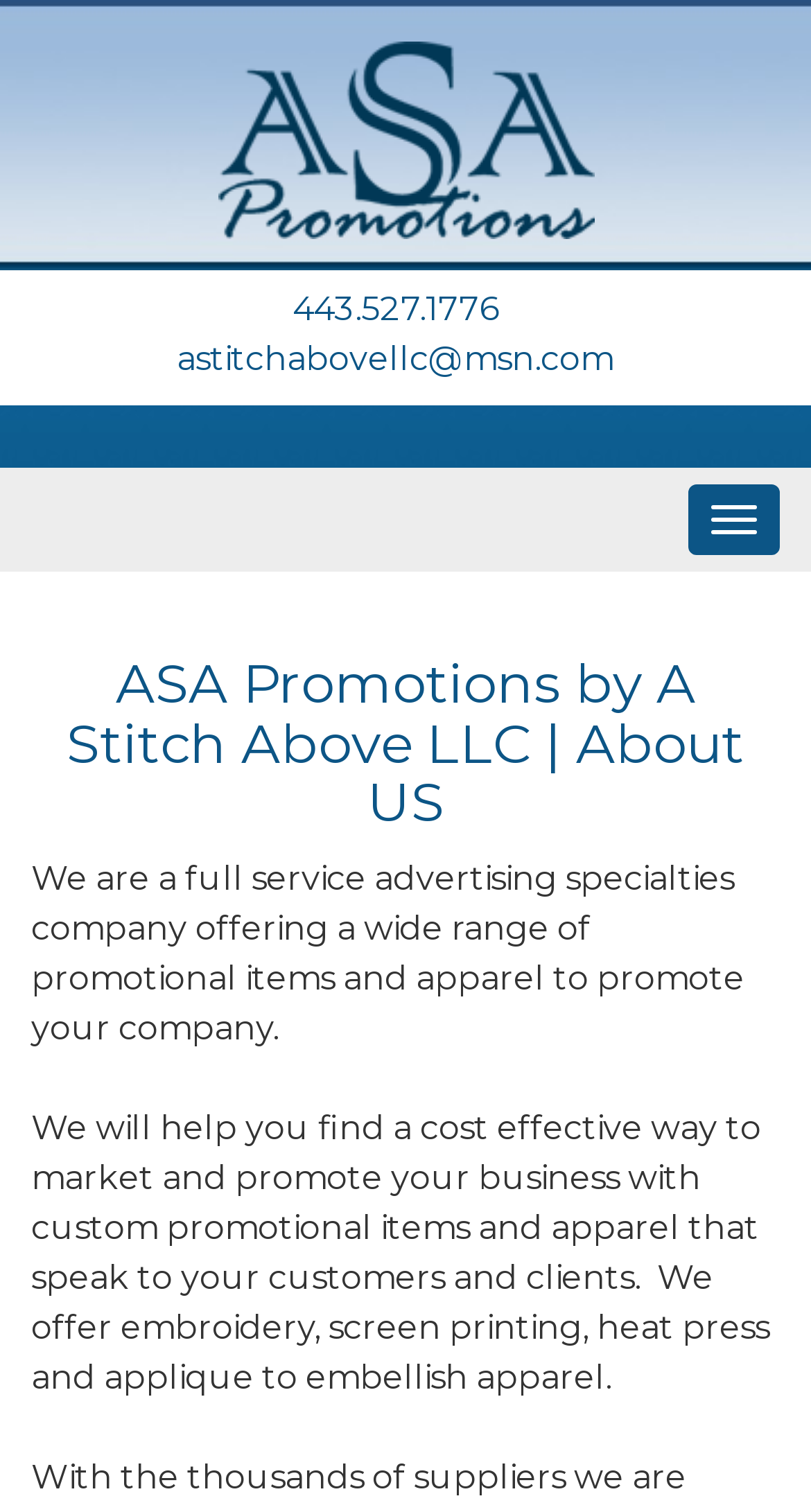Refer to the image and provide a thorough answer to this question:
What type of products does the company offer?

The type of products offered by the company can be found in the StaticText element with the text 'We are a full service advertising specialties company offering a wide range of promotional items and apparel to promote your company.' which describes the company's products.